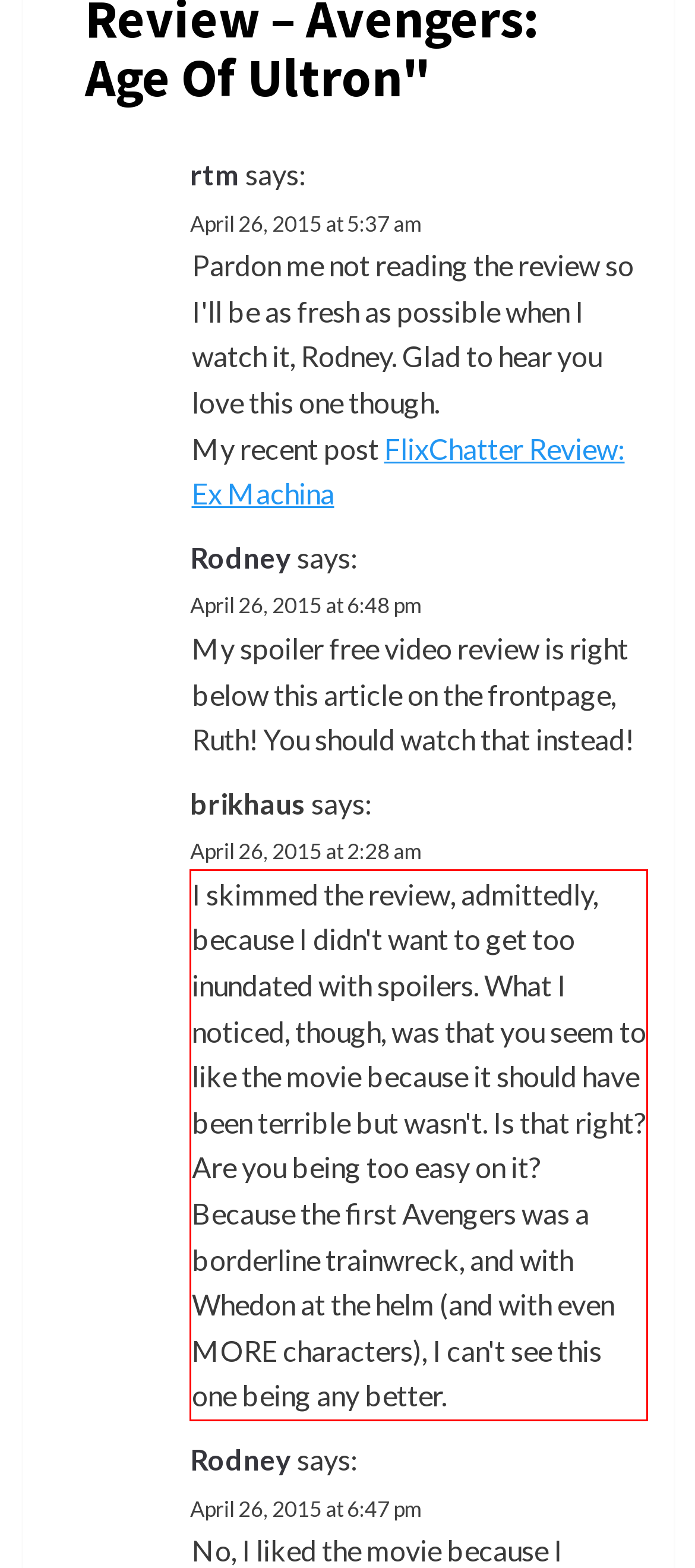You have a screenshot of a webpage where a UI element is enclosed in a red rectangle. Perform OCR to capture the text inside this red rectangle.

I skimmed the review, admittedly, because I didn't want to get too inundated with spoilers. What I noticed, though, was that you seem to like the movie because it should have been terrible but wasn't. Is that right? Are you being too easy on it? Because the first Avengers was a borderline trainwreck, and with Whedon at the helm (and with even MORE characters), I can't see this one being any better.